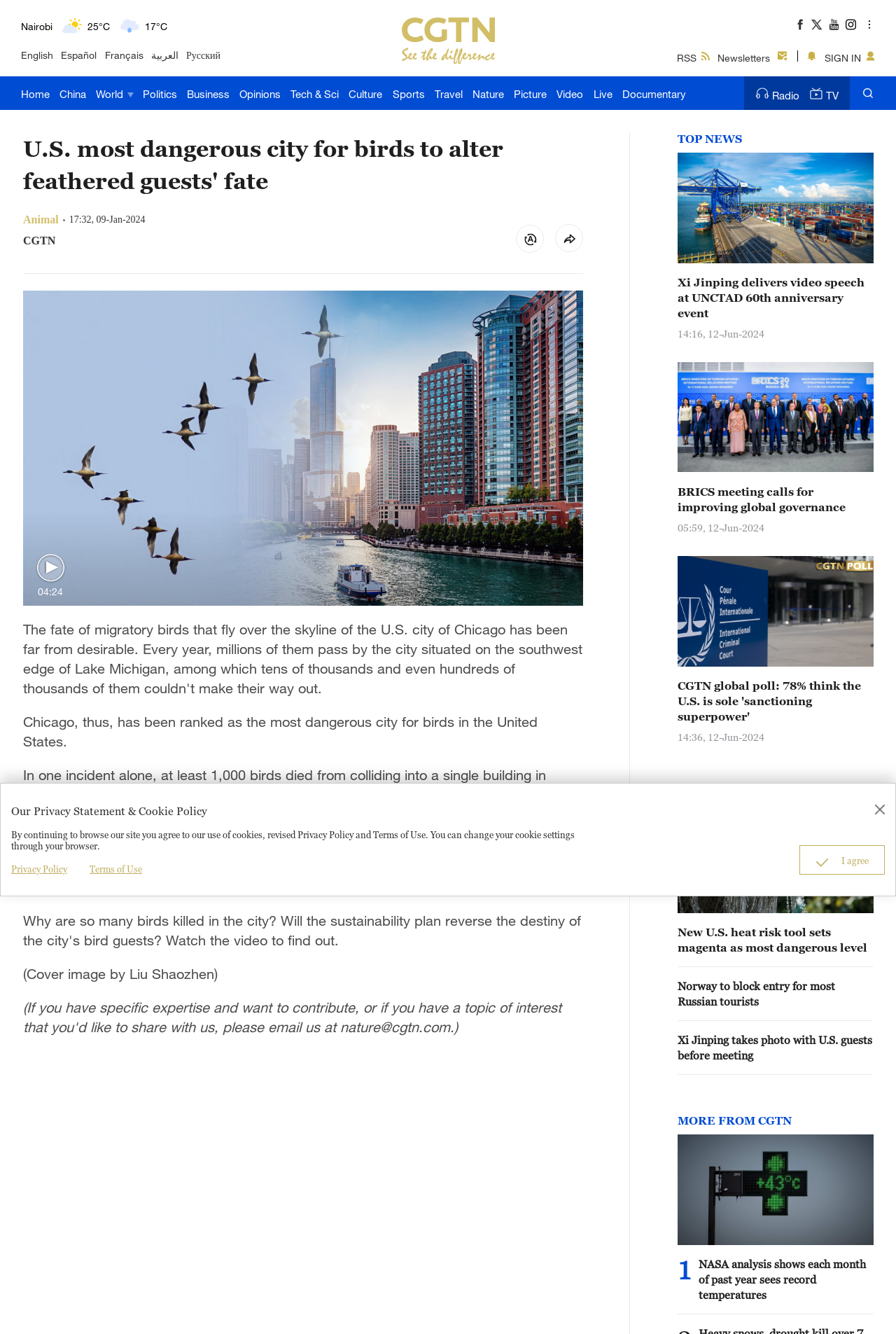Please locate the bounding box coordinates of the element that should be clicked to achieve the given instruction: "Read the previous post about Europe Automotive Parts Remanufacturing Market".

None